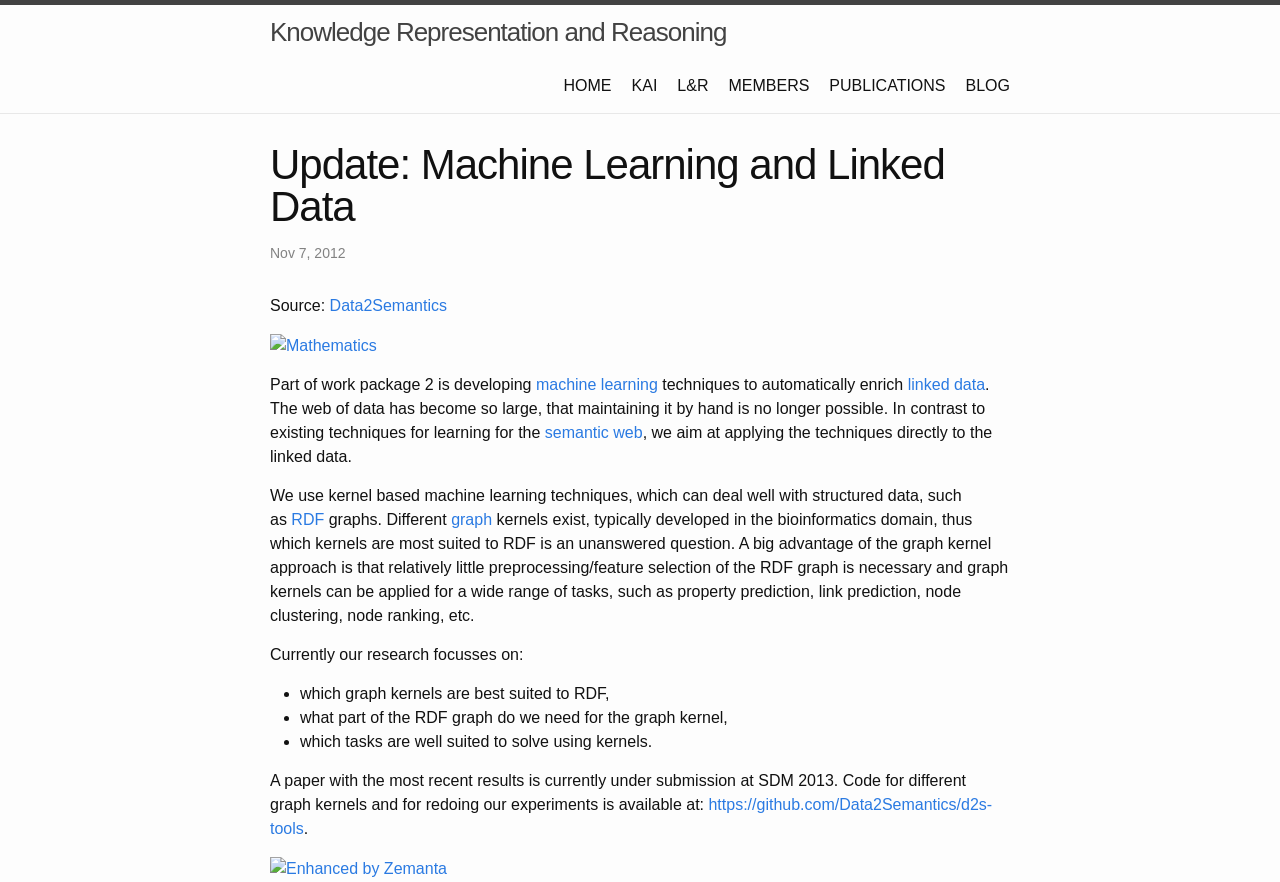Identify the bounding box coordinates of the region that should be clicked to execute the following instruction: "Check the 'Data2Semantics' source".

[0.257, 0.337, 0.349, 0.356]